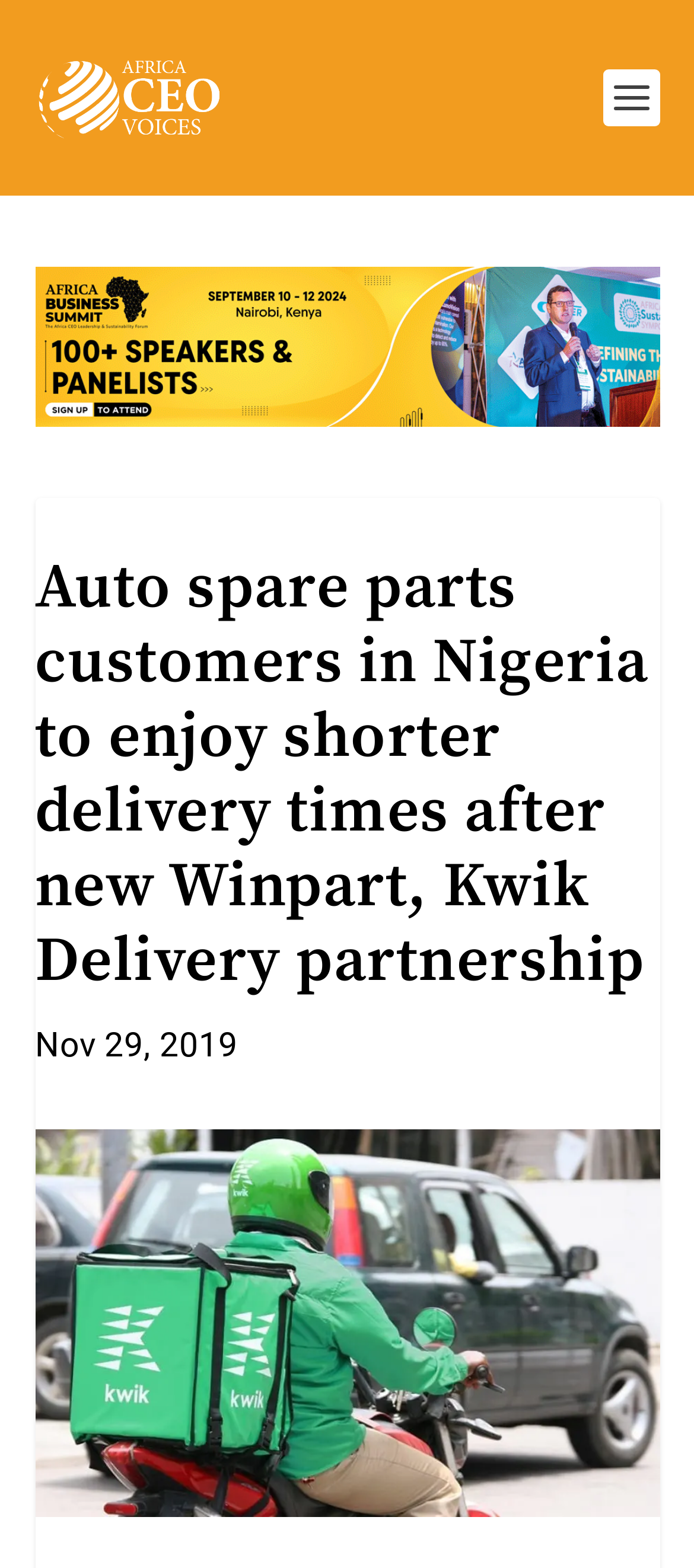From the image, can you give a detailed response to the question below:
What is the topic of the article?

The topic of the article can be inferred from the main heading, which mentions 'Auto spare parts customers in Nigeria to enjoy shorter delivery times after new Winpart, Kwik Delivery partnership'. This suggests that the article is about the delivery of auto spare parts.